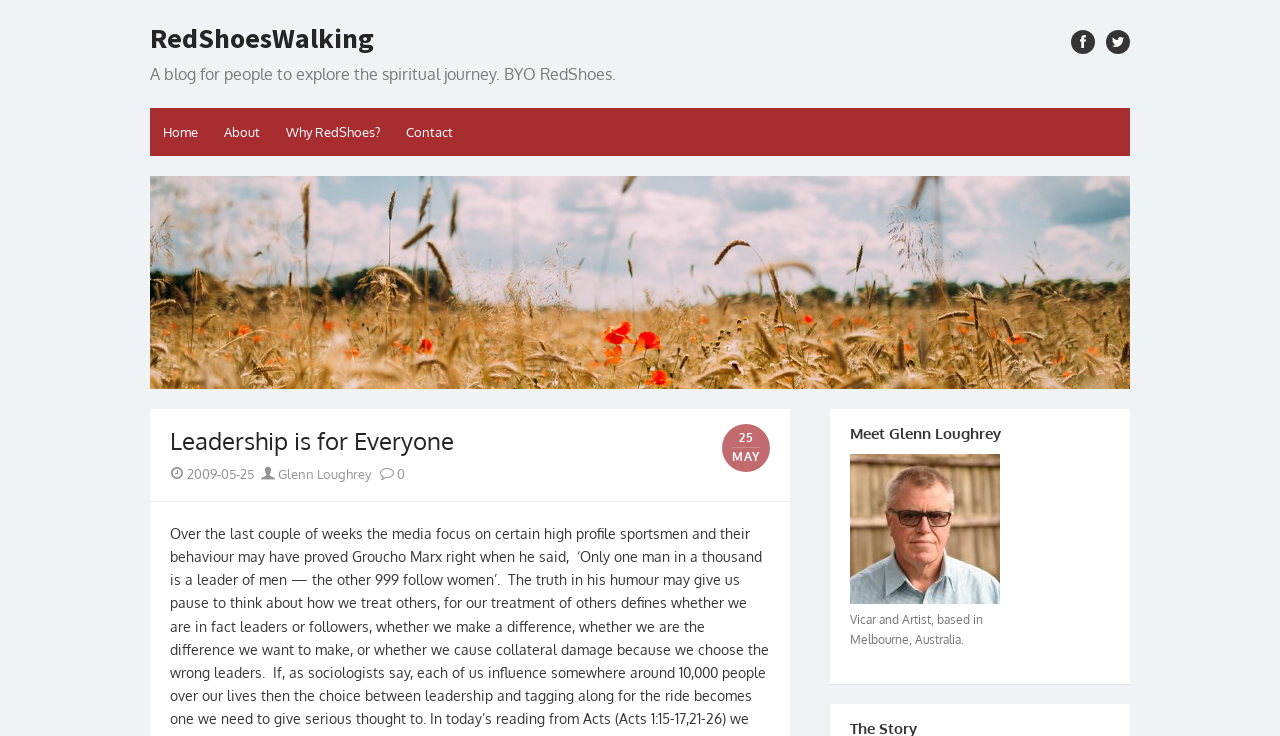Please specify the bounding box coordinates of the region to click in order to perform the following instruction: "learn more about RedShoesWalking".

[0.117, 0.027, 0.292, 0.077]